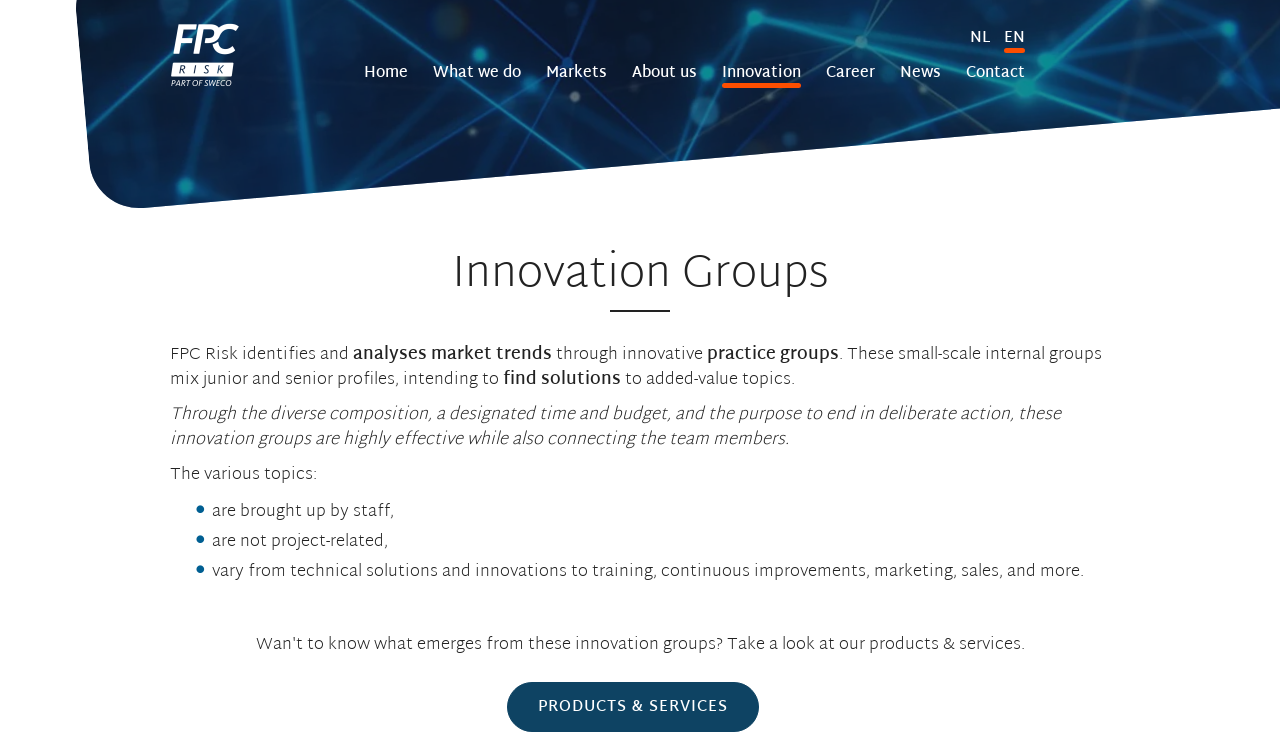Explain the webpage in detail.

The webpage is about FPC Risk's innovation groups, which identify and analyze market trends through innovative practice groups. At the top right corner, there is a list box with two options: "Nederlands (België)" and "English (United Kingdom)" for language selection. 

Below the language selection, there is a navigation menu with seven links: "Home", "What we do", "Markets", "About us", "Innovation", "Career", and "News", followed by a "Contact" link at the far right. 

On the top left, there is a link "fpc risk part of sweco" with an accompanying image. Below this, there is a heading "Innovation Groups" followed by a paragraph of text that describes FPC Risk's innovation groups. 

The text explains that these groups mix junior and senior profiles to find solutions to added-value topics. It also mentions that the groups are highly effective and connect team members. 

Further down, there is a section that lists the characteristics of the topics brought up by the innovation groups, including that they are brought up by staff, not project-related, and vary from technical solutions to marketing and sales. 

At the bottom of the page, there is a link to "PRODUCTS & SERVICES".